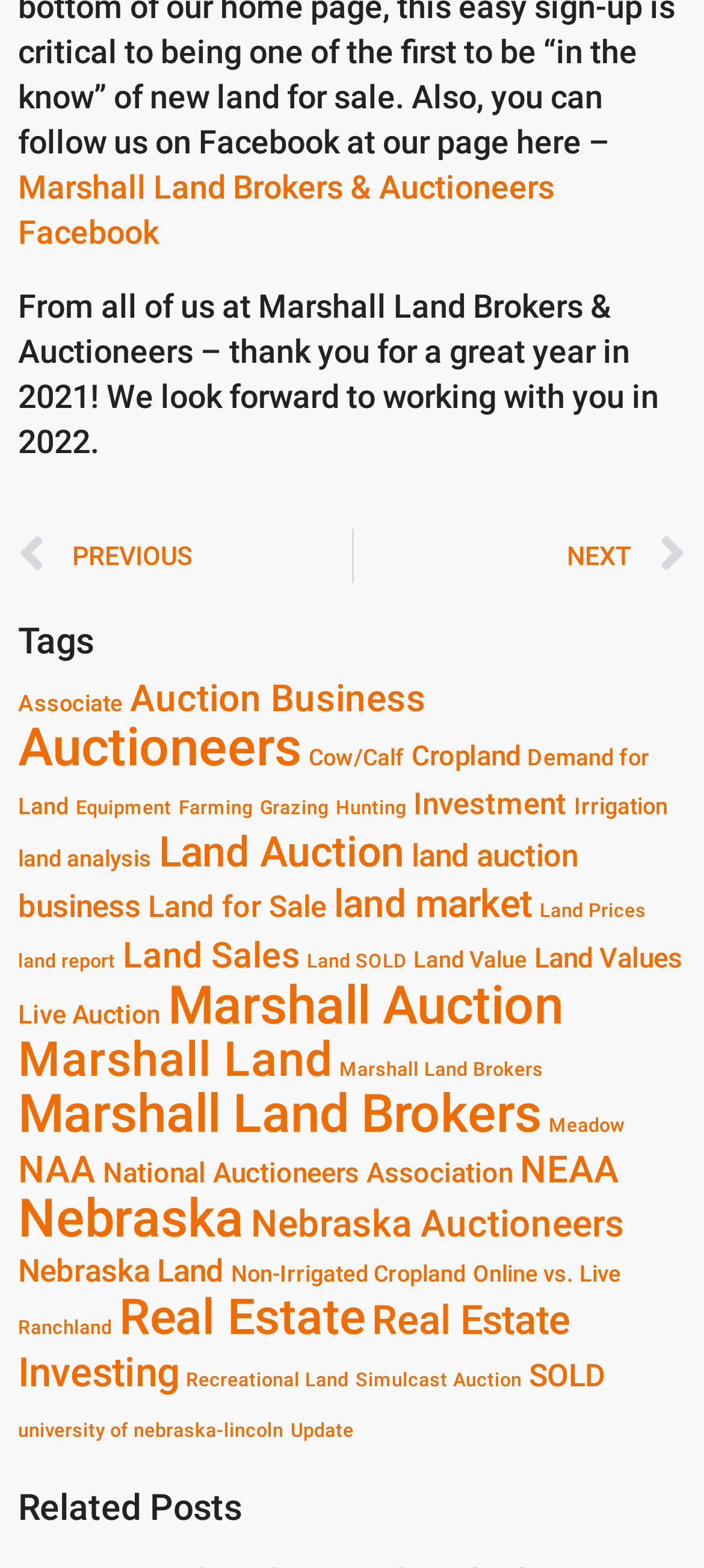Locate the bounding box coordinates of the UI element described by: "Entertaining". Provide the coordinates as four float numbers between 0 and 1, formatted as [left, top, right, bottom].

None